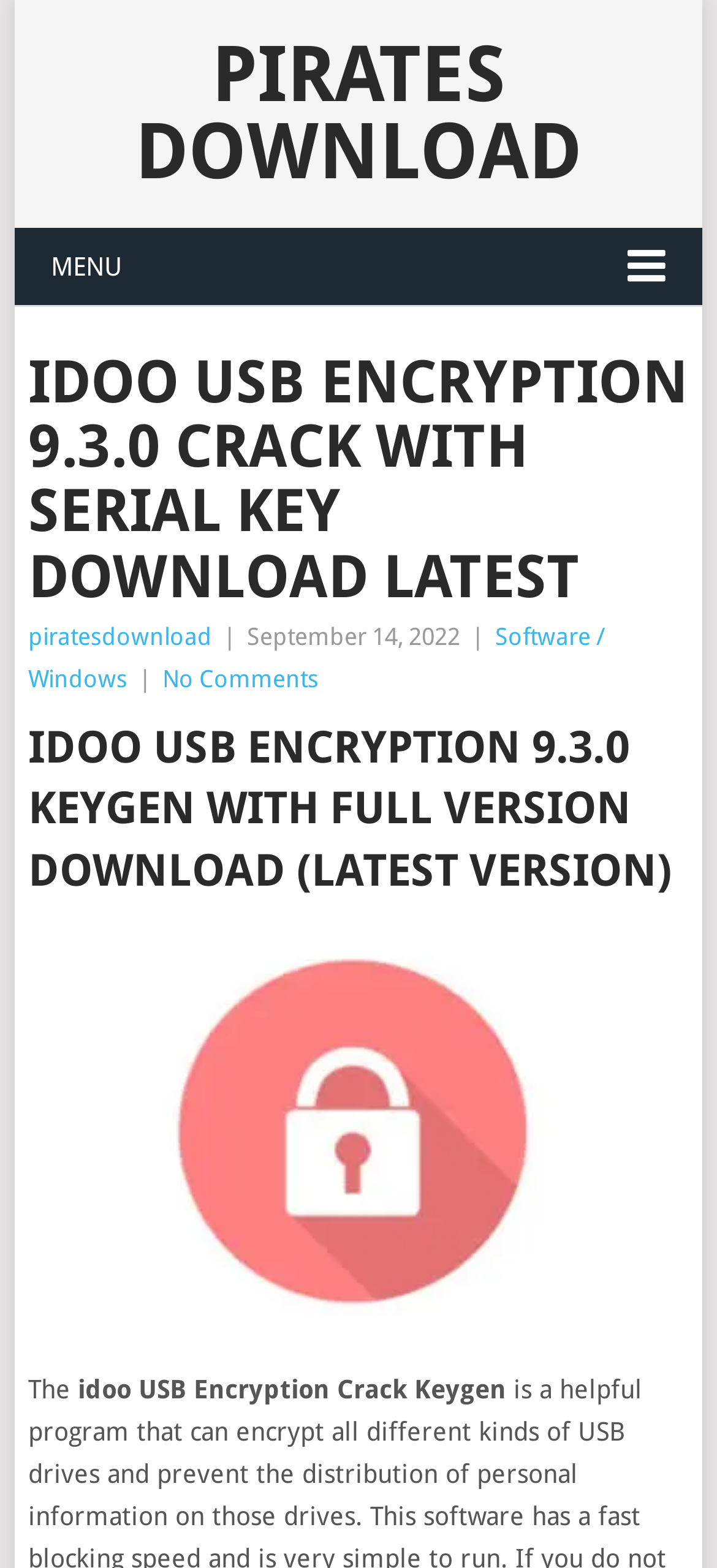Identify the main title of the webpage and generate its text content.

IDOO USB ENCRYPTION 9.3.0 CRACK WITH SERIAL KEY DOWNLOAD LATEST